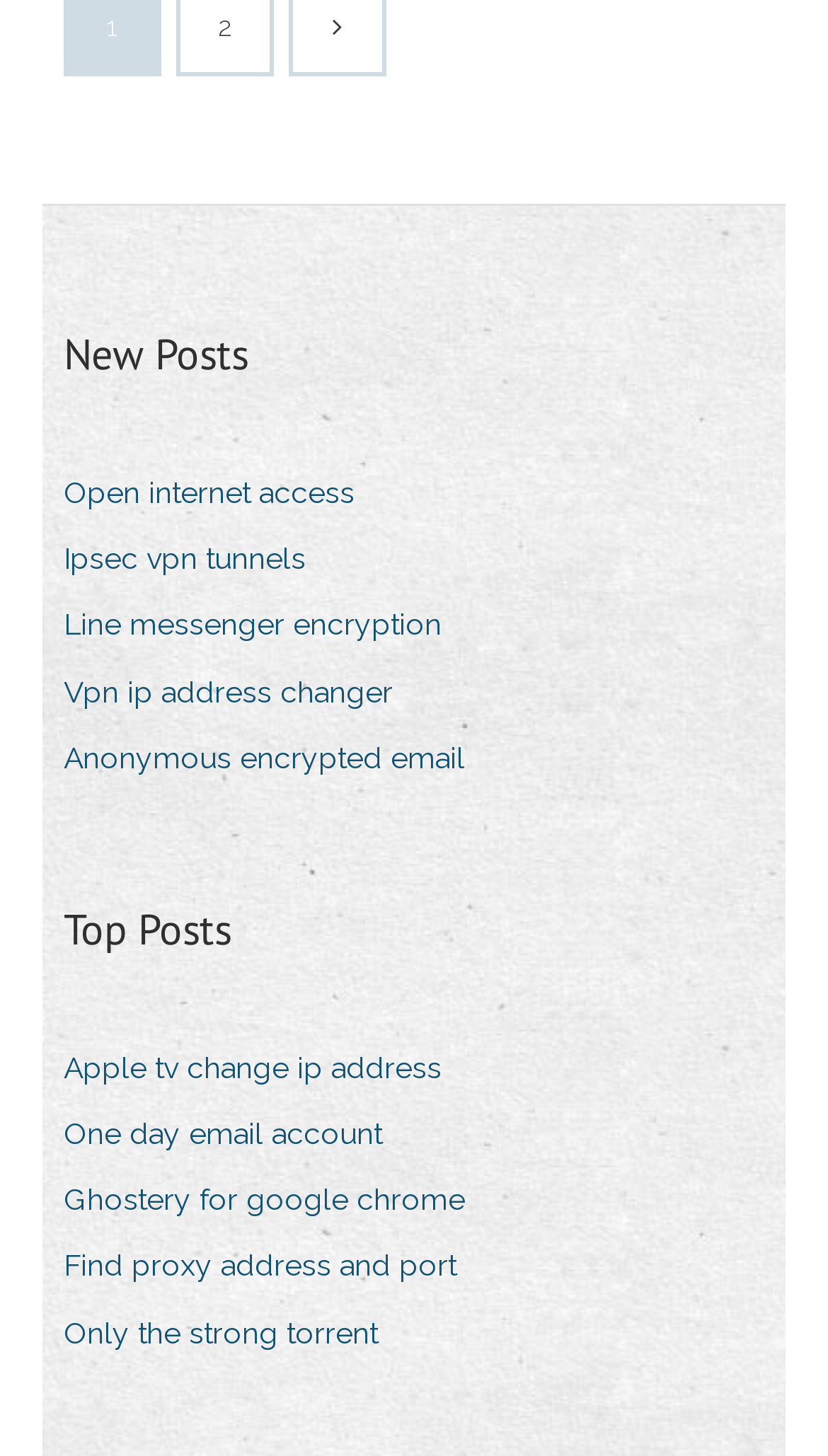Find the bounding box coordinates of the element to click in order to complete this instruction: "Open internet access". The bounding box coordinates must be four float numbers between 0 and 1, denoted as [left, top, right, bottom].

[0.077, 0.319, 0.467, 0.359]